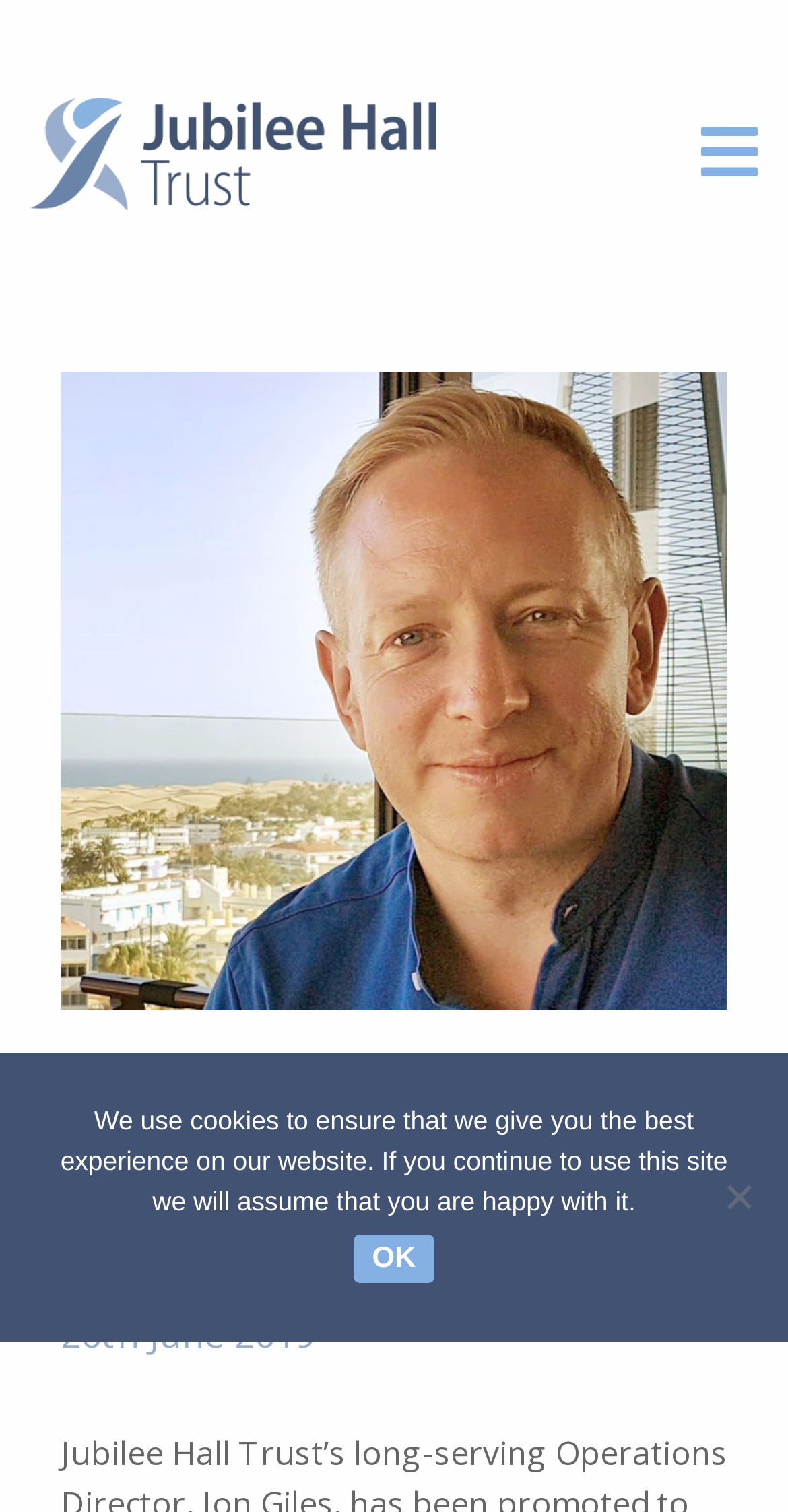What is the role of Jon Giles?
Carefully examine the image and provide a detailed answer to the question.

The role of Jon Giles can be inferred from the main heading of the webpage, which states that Jon Giles has been promoted to Chief Operating Officer.